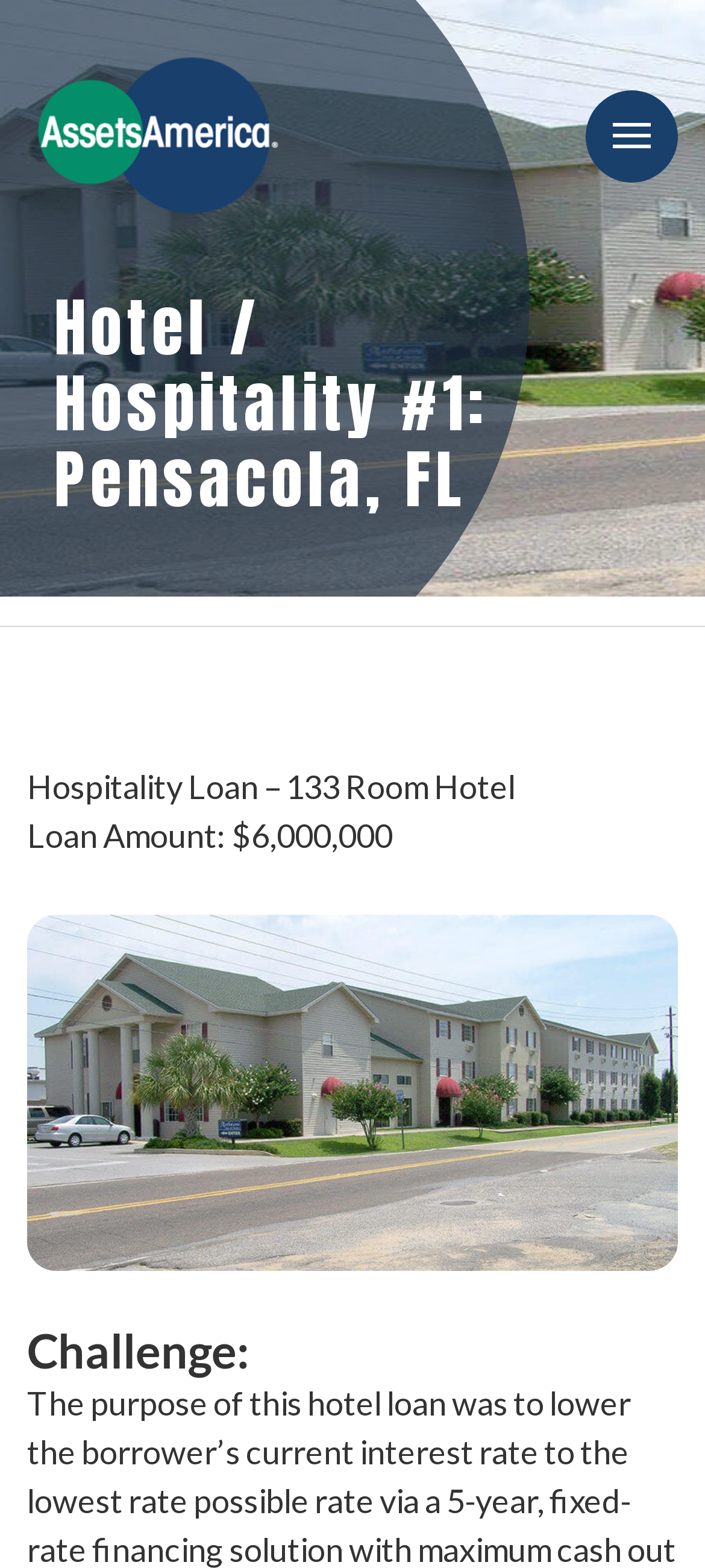Based on the image, provide a detailed and complete answer to the question: 
What is the company name mentioned on the webpage?

I found the company name by looking at the link 'Assets America Inc' which is located at the top of the webpage, and also the image with the same name.